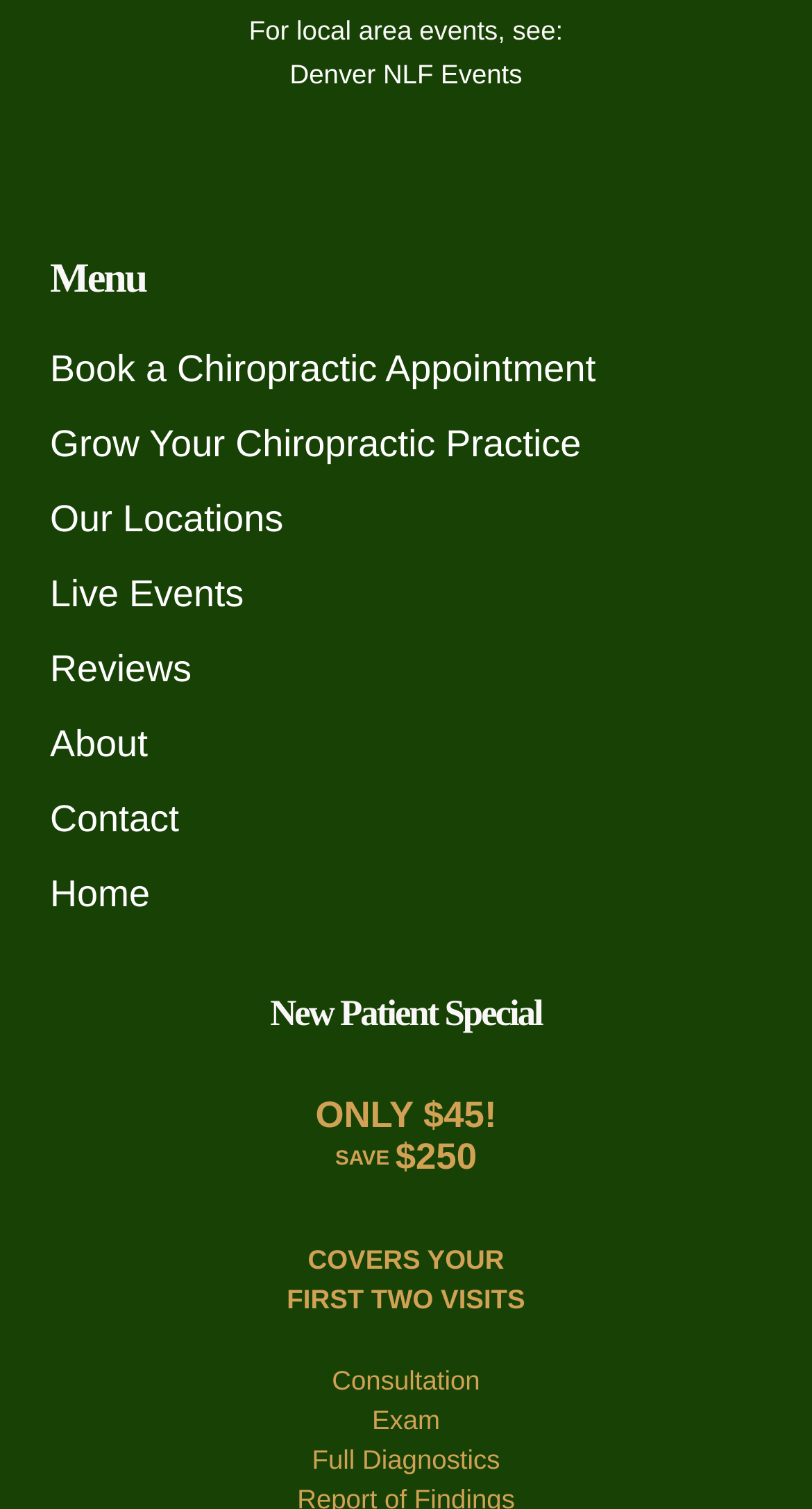Find the bounding box coordinates for the area that must be clicked to perform this action: "Read about Denver NLF Events".

[0.357, 0.039, 0.643, 0.059]